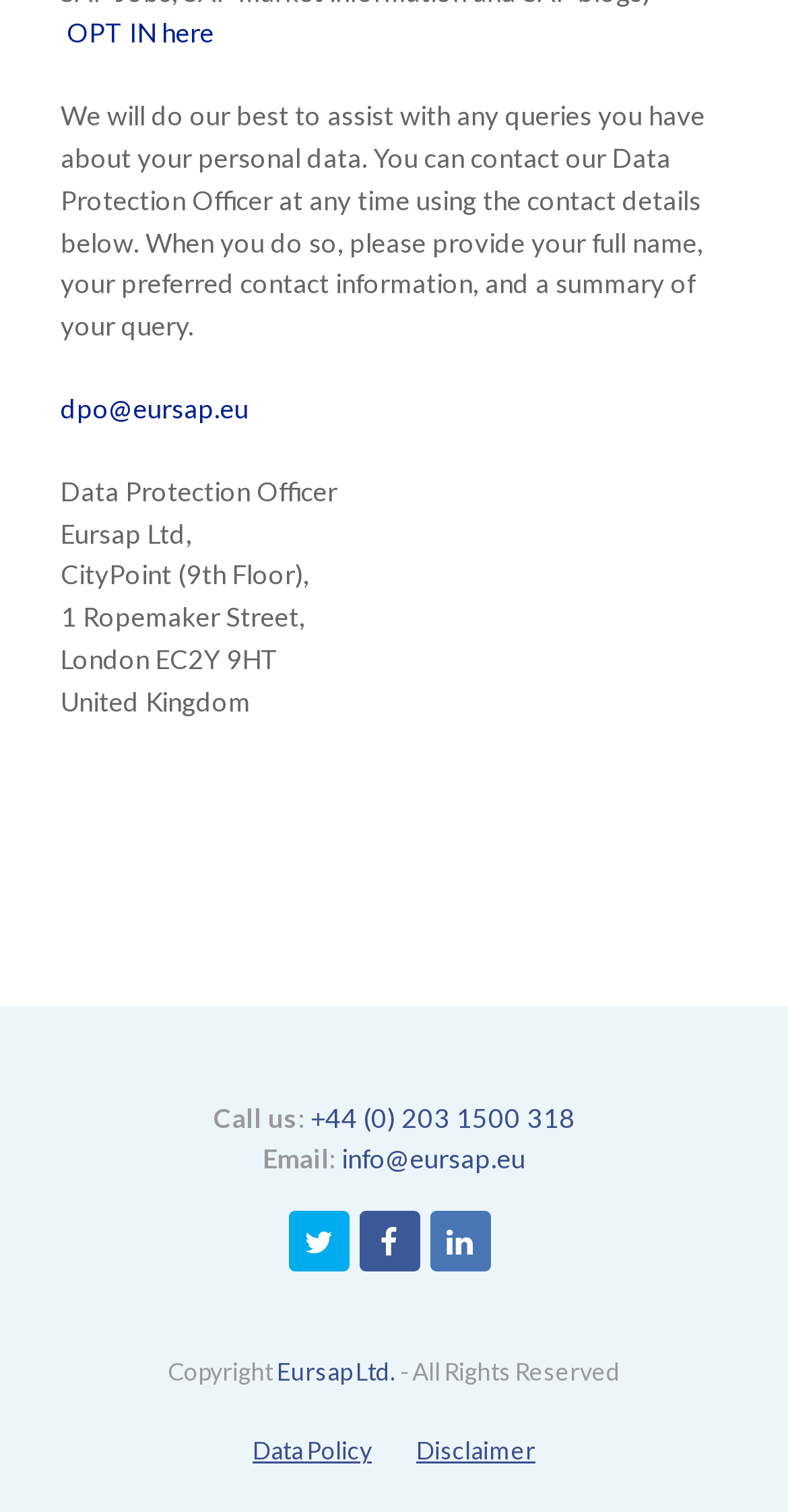Refer to the image and answer the question with as much detail as possible: What is the phone number to call for queries?

The phone number to call for queries can be found in the section 'Call us' which is followed by the phone number '+44 (0) 203 1500 318'.